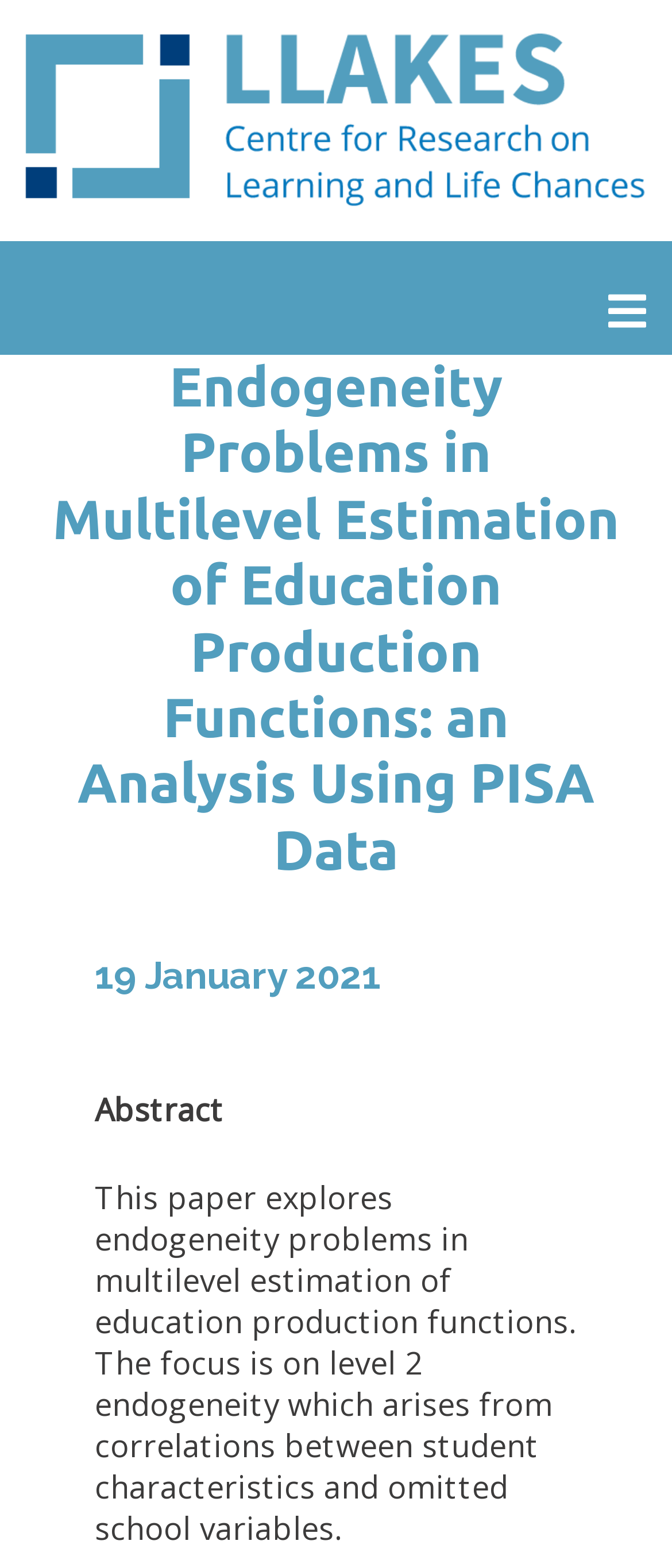Give the bounding box coordinates for the element described as: "<img src="/wp-content/themes/sydney-child/assets/images/llakes-logo.png">".

[0.035, 0.02, 0.965, 0.134]